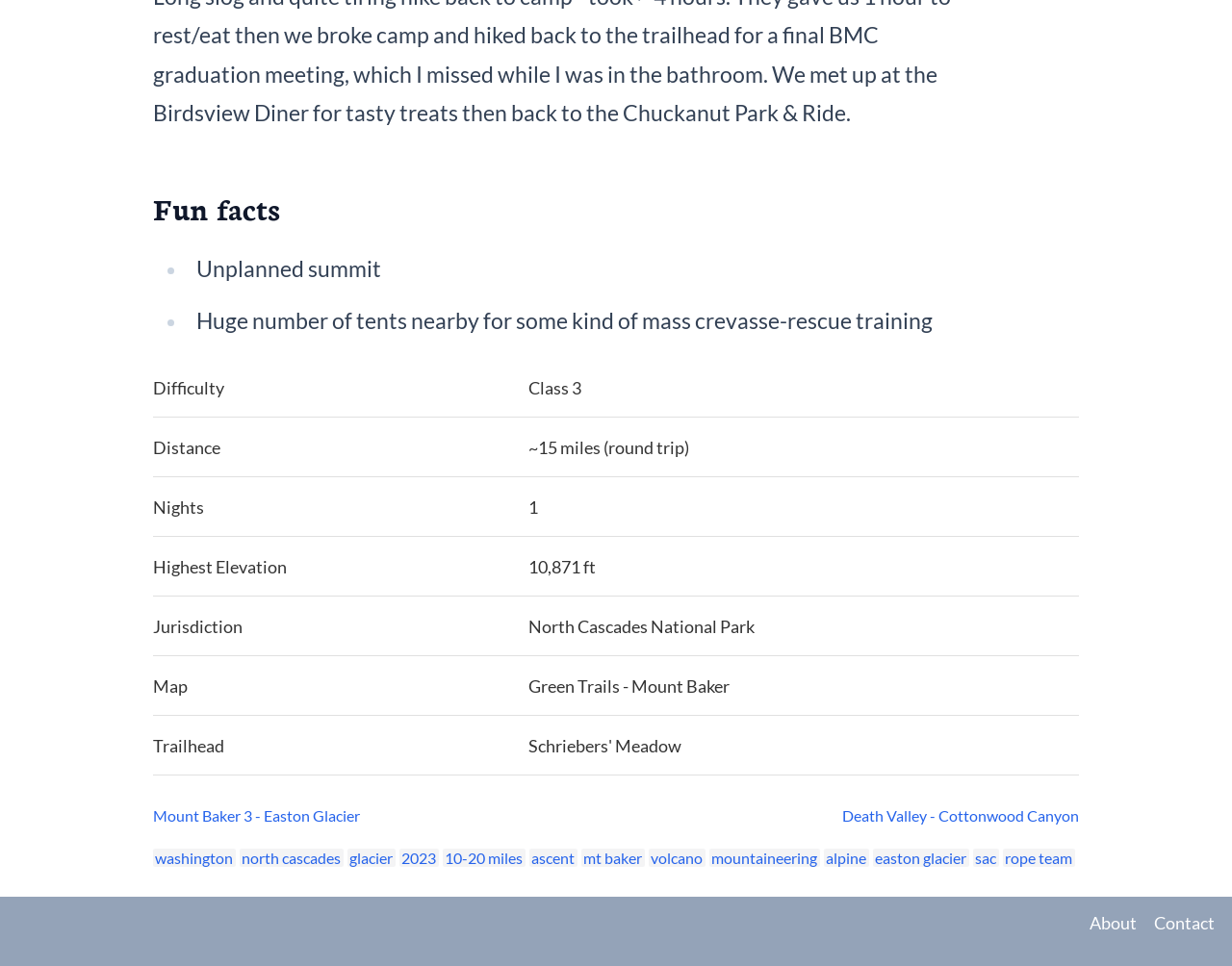Predict the bounding box coordinates of the area that should be clicked to accomplish the following instruction: "View 'About' page". The bounding box coordinates should consist of four float numbers between 0 and 1, i.e., [left, top, right, bottom].

[0.884, 0.945, 0.923, 0.967]